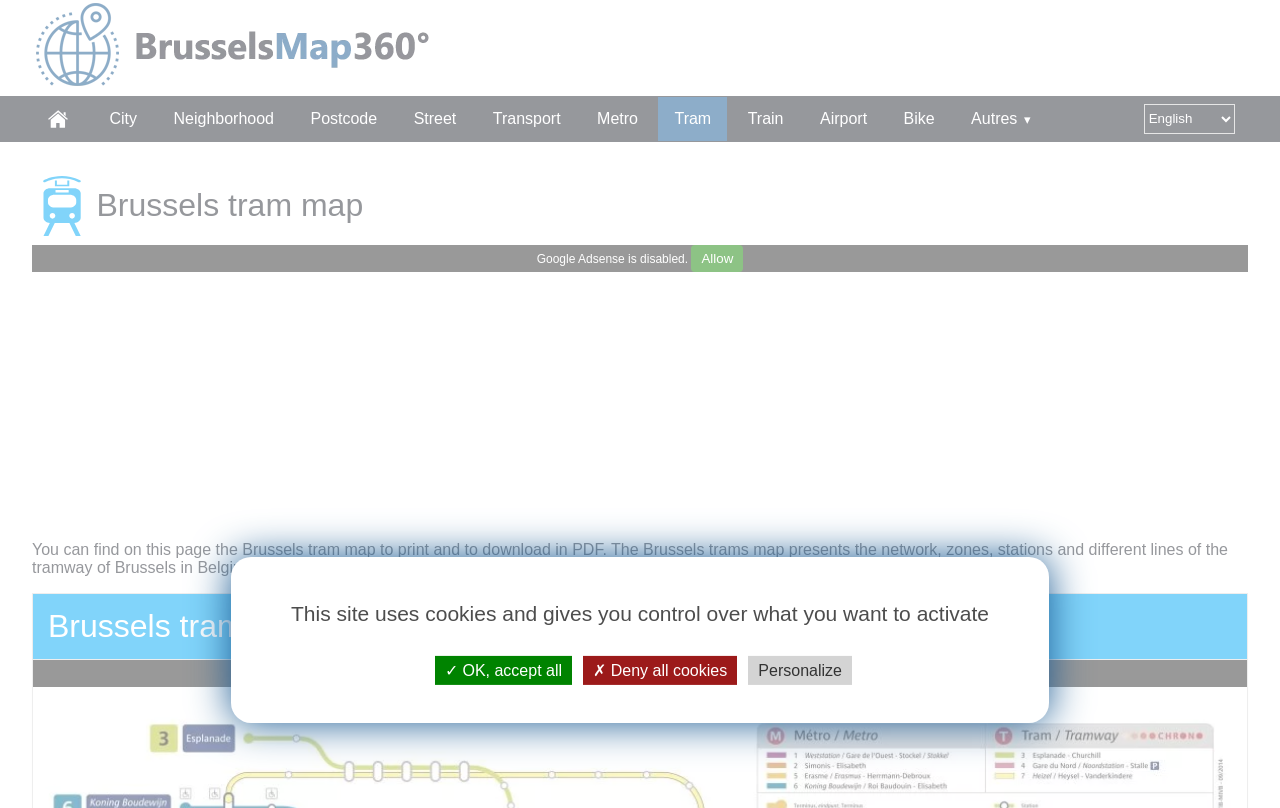Show the bounding box coordinates of the region that should be clicked to follow the instruction: "view tram map."

[0.514, 0.12, 0.568, 0.174]